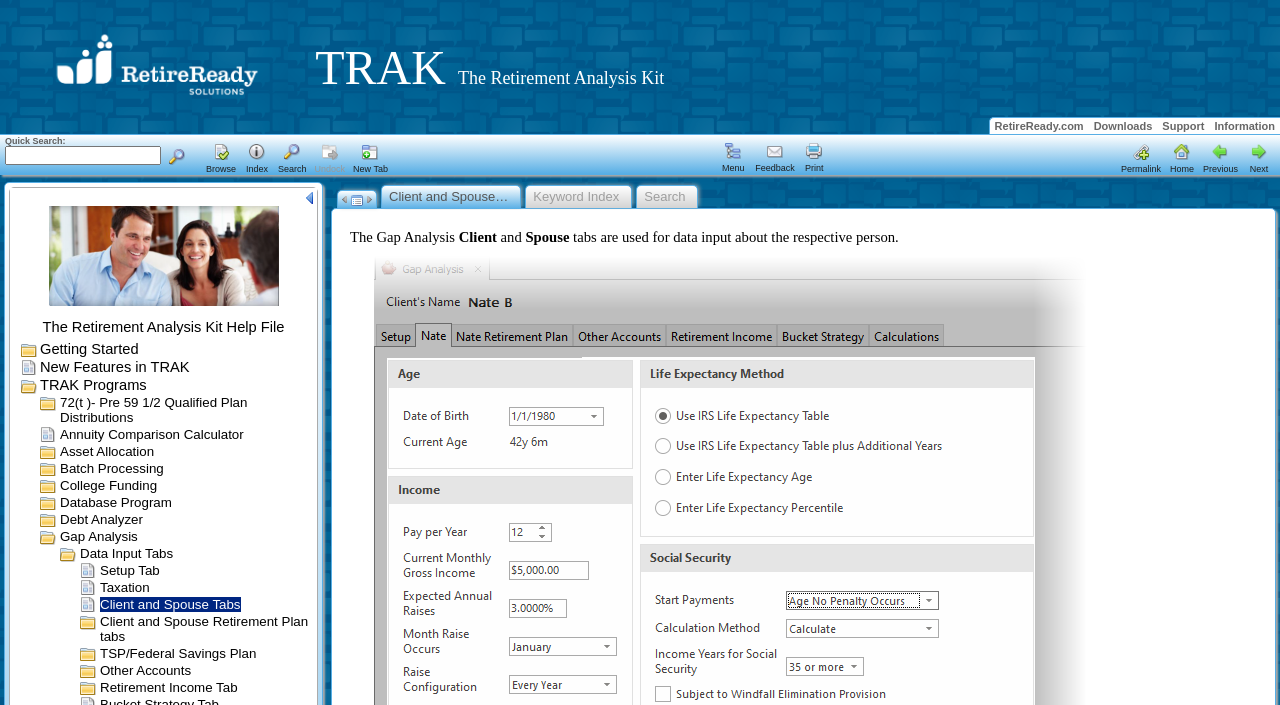What are the options to navigate between topics?
Please interpret the details in the image and answer the question thoroughly.

The options to navigate between topics can be found in the bottom-right corner of the webpage, where there are links to 'Go to previous topic', 'Go to home topic', and 'Go to next topic', which are accompanied by corresponding images and text labels.